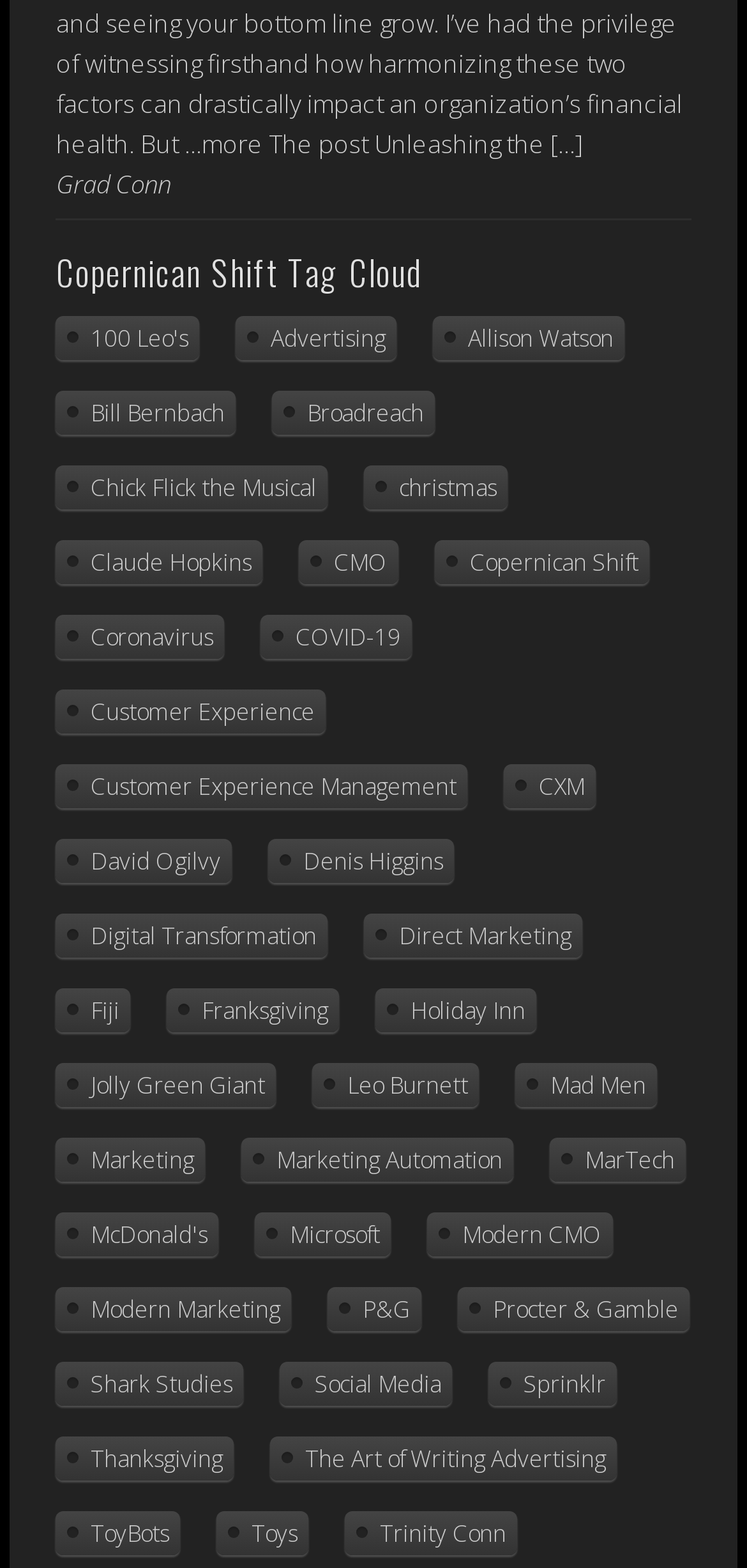Please predict the bounding box coordinates of the element's region where a click is necessary to complete the following instruction: "Browse 2022年12月". The coordinates should be represented by four float numbers between 0 and 1, i.e., [left, top, right, bottom].

None